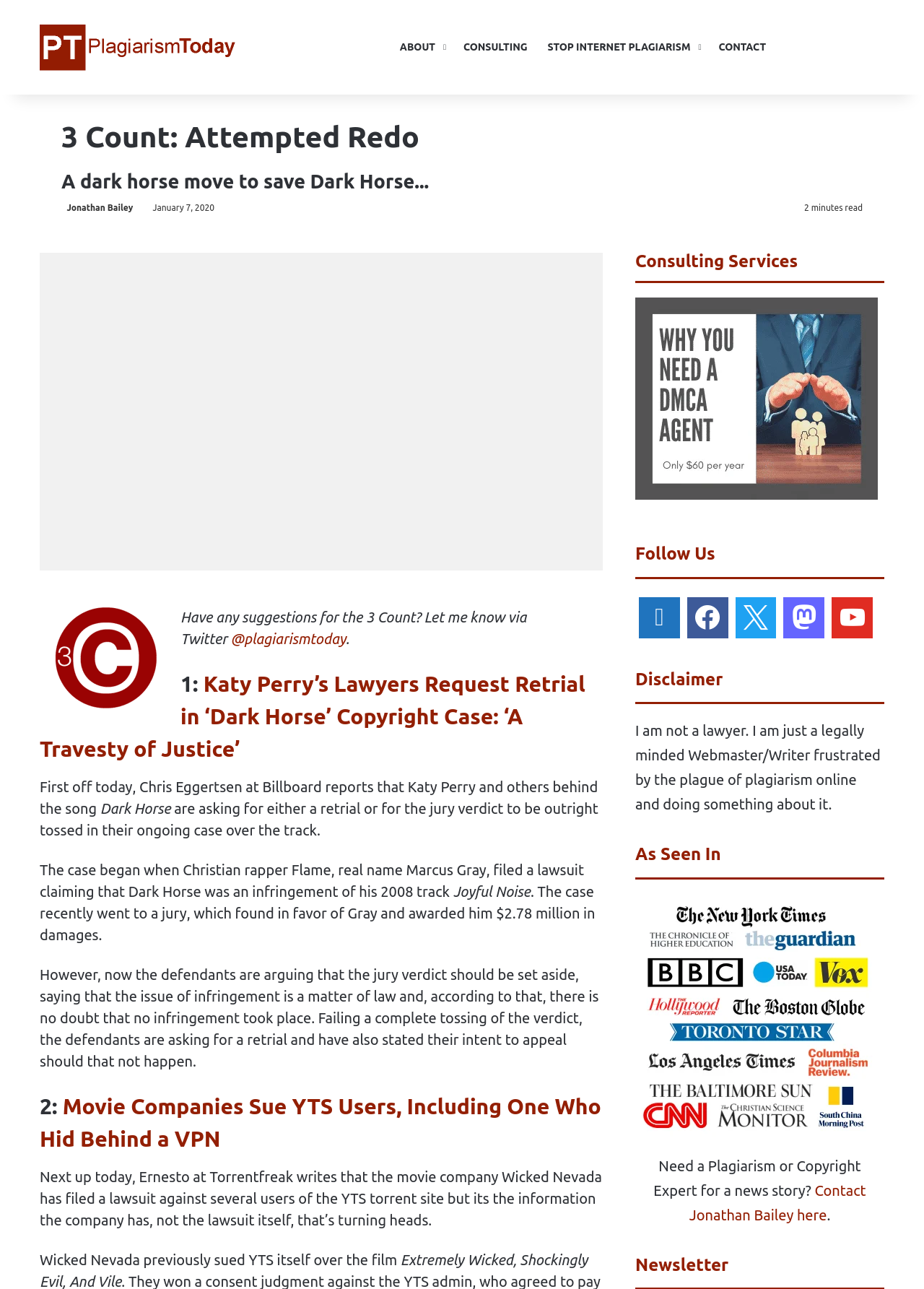What is the name of the website?
Answer the question with a detailed explanation, including all necessary information.

The name of the website can be found in the top-left corner of the webpage, where it says 'Plagiarism Today' in the navigation bar.